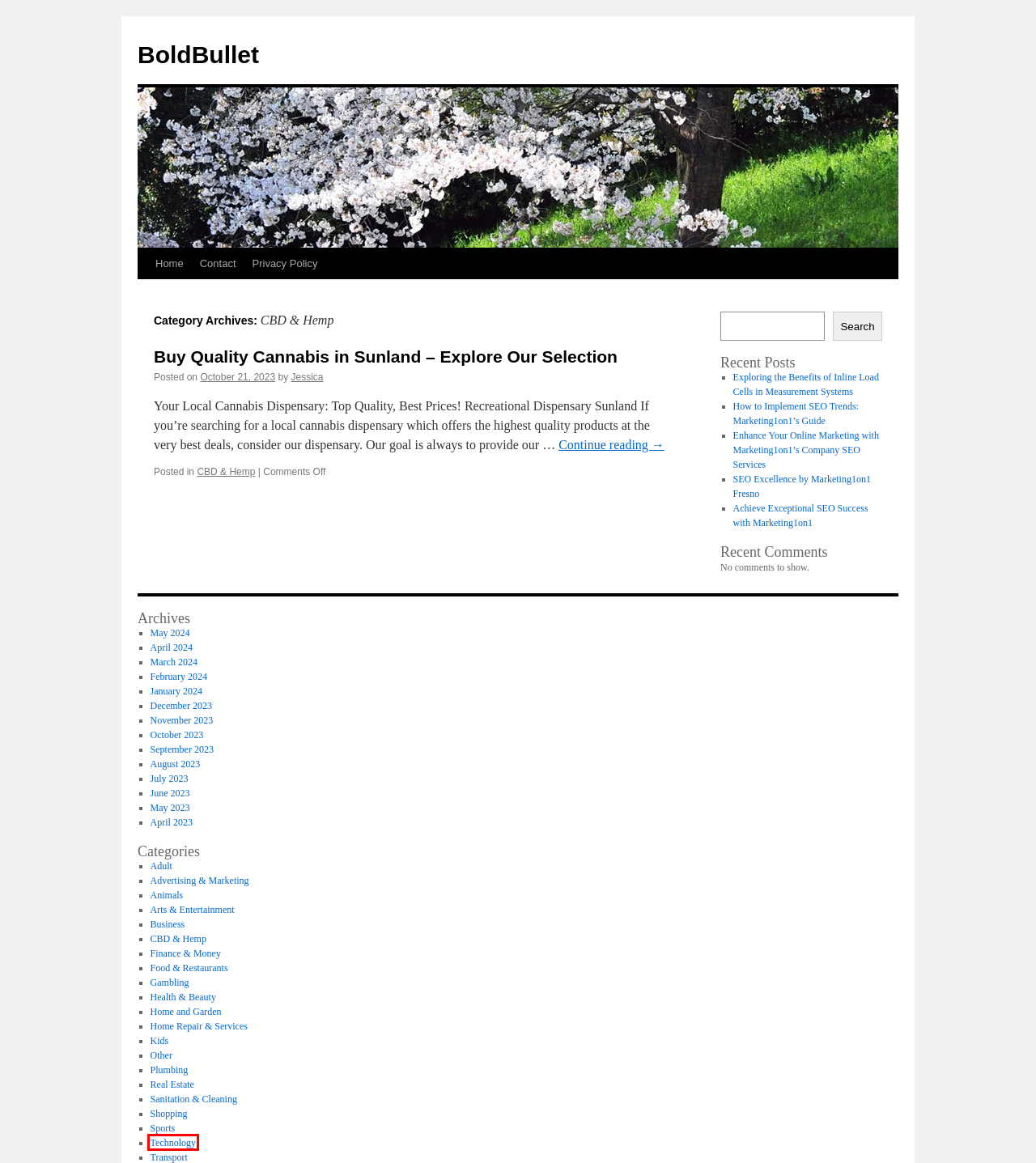Look at the screenshot of a webpage, where a red bounding box highlights an element. Select the best description that matches the new webpage after clicking the highlighted element. Here are the candidates:
A. Plumbing | BoldBullet
B. Business | BoldBullet
C. Technology | BoldBullet
D. Enhance Your Online Marketing with Marketing1on1’s Company SEO Services | BoldBullet
E. Shopping | BoldBullet
F. January | 2024 | BoldBullet
G. May | 2023 | BoldBullet
H. Animals | BoldBullet

C